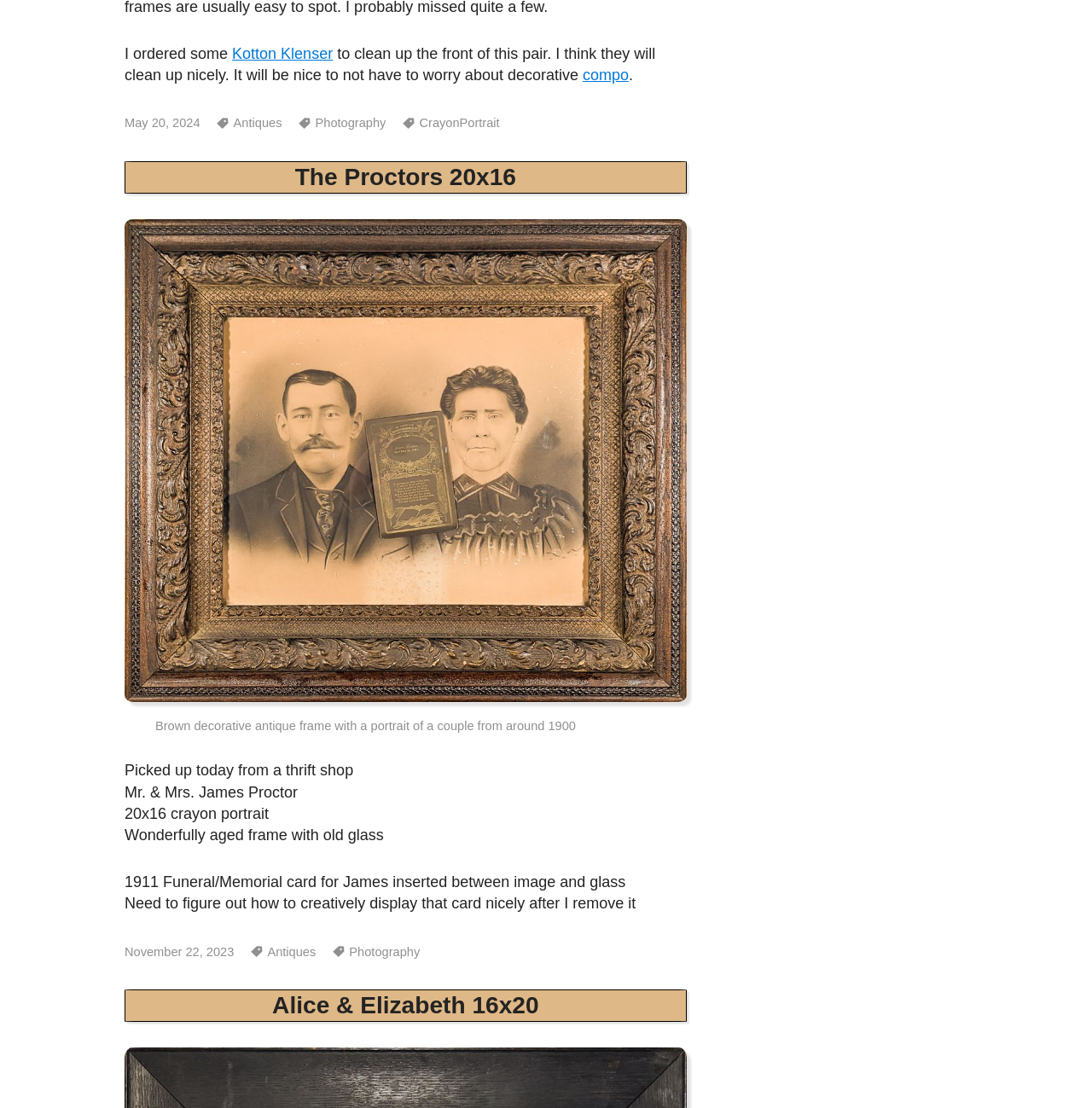Locate the coordinates of the bounding box for the clickable region that fulfills this instruction: "Explore 'Antiques'".

[0.199, 0.105, 0.258, 0.117]